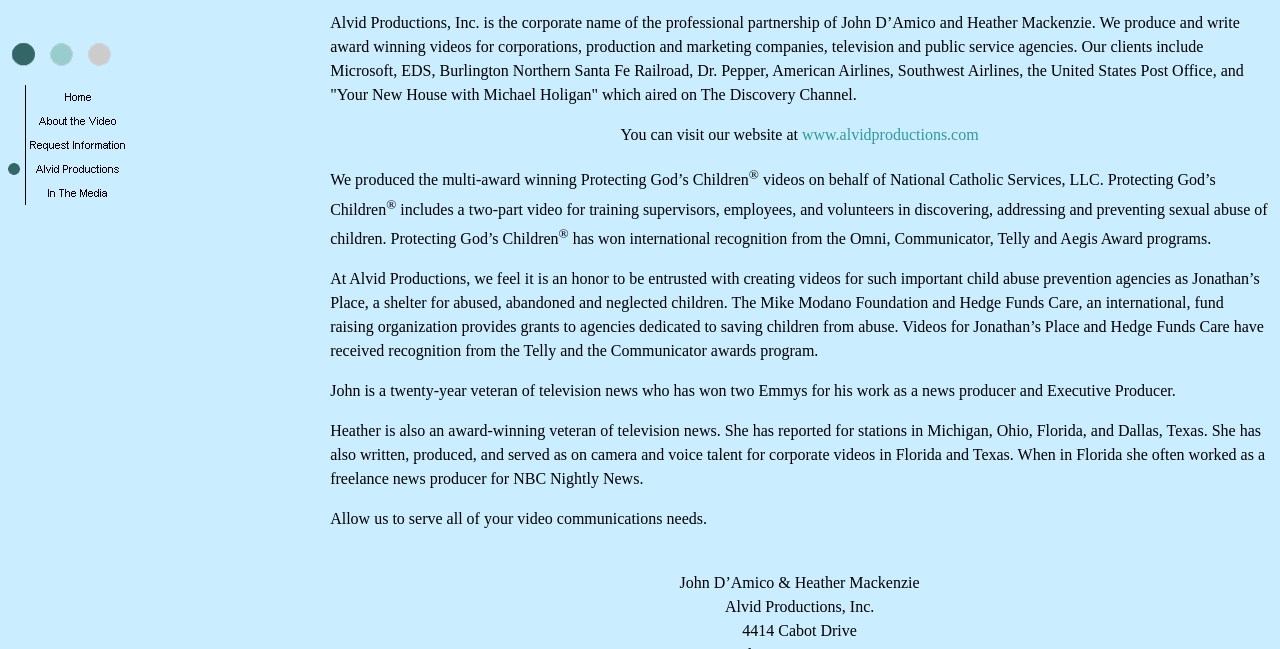What is the address of Alvid Productions?
Please answer the question with a detailed response using the information from the screenshot.

The address is mentioned in the StaticText element with bounding box coordinates [0.58, 0.958, 0.669, 0.985].